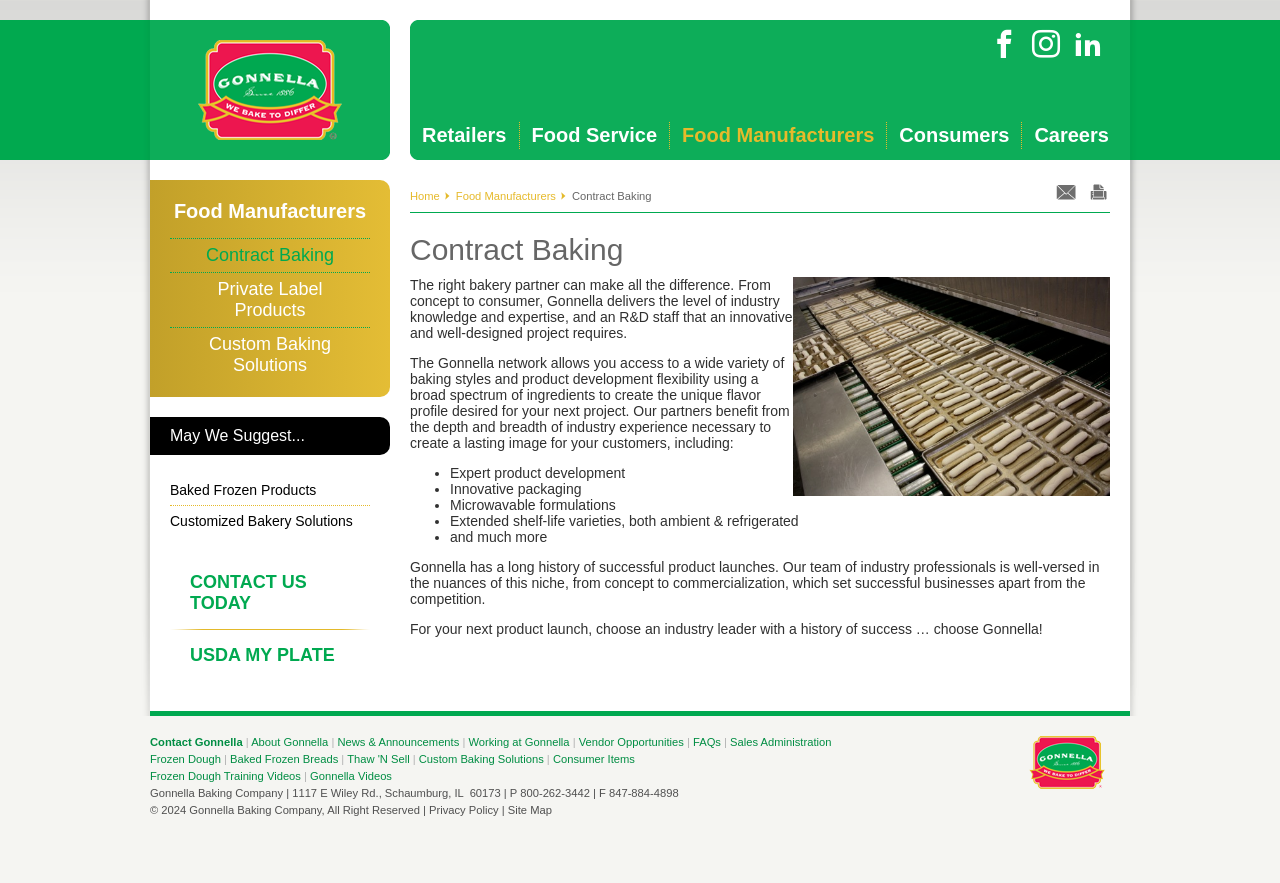Find the bounding box coordinates of the area to click in order to follow the instruction: "Contact Gonnella".

[0.117, 0.834, 0.19, 0.847]